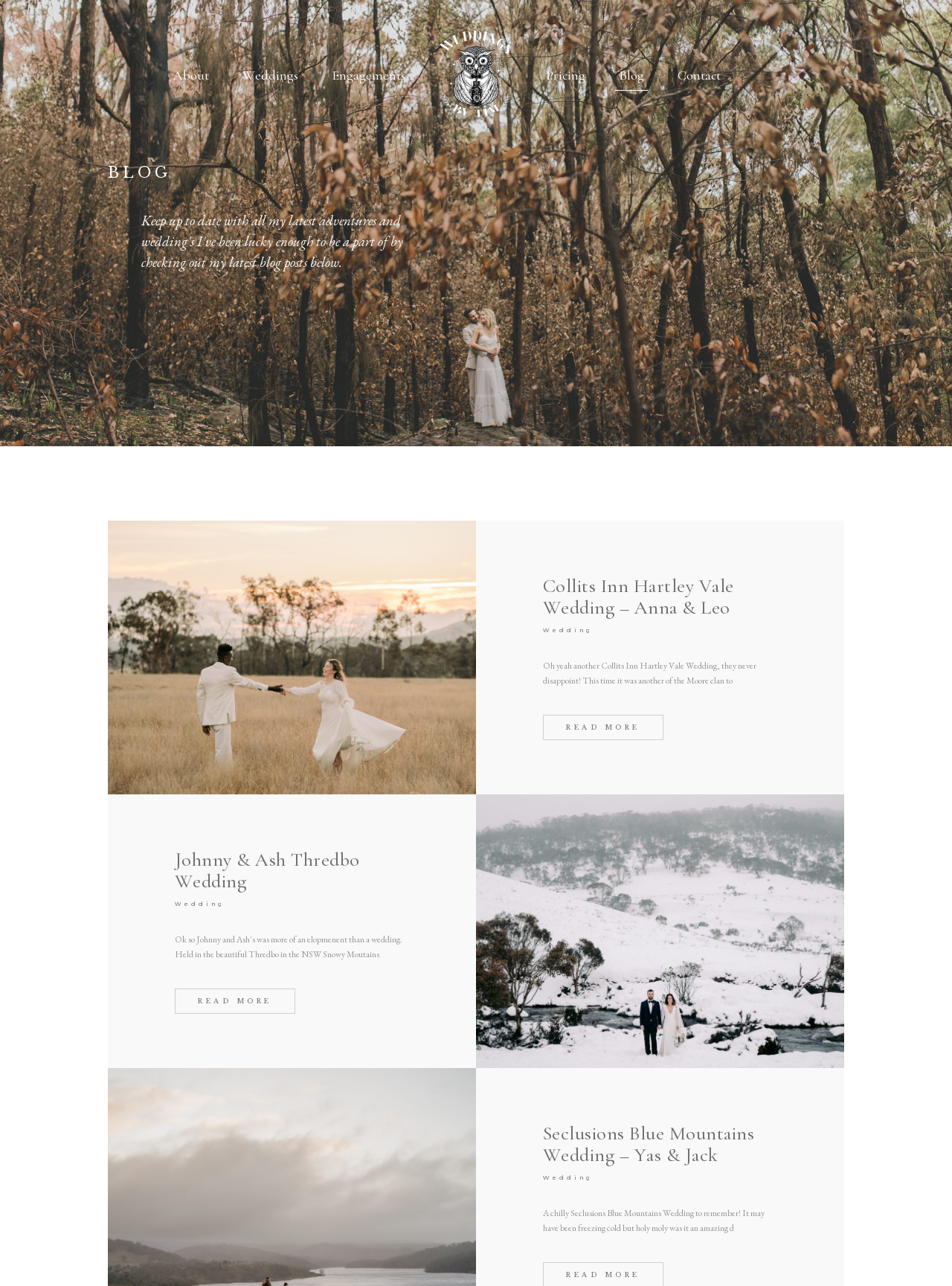What is the location of the second wedding mentioned?
Based on the visual information, provide a detailed and comprehensive answer.

The second blog post mentions a wedding at Thredbo, which is a location in the NSW Snowy Mountains.